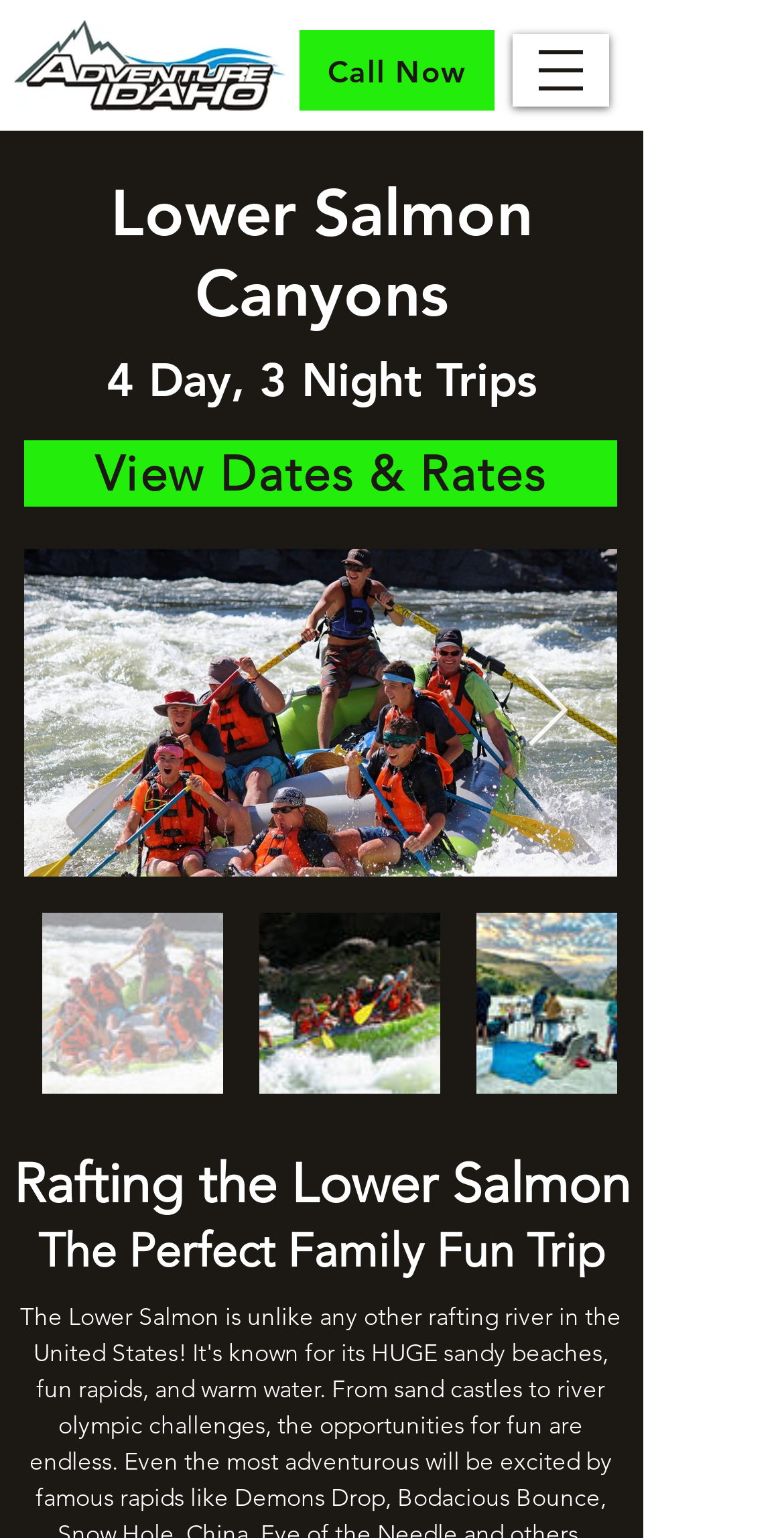Explain the webpage in detail, including its primary components.

The webpage is about Lower Salmon Canyons Whitewater Rafting, specifically promoting a family-friendly rafting vacation on the Lower Salmon River. 

At the top left of the page, there is an 'Adventure Idaho' logo, which is an image with a link. Next to it, on the top right, is an 'Open navigation menu' button. Below the logo, there is a 'Call Now' link. 

The main content of the page is divided into sections. The first section has a heading that reads 'Lower Salmon Canyons 4 Day, 3 Night Trips'. Below this heading, there is a 'View Dates & Rates' link. 

To the right of the 'View Dates & Rates' link, there is an image related to 'lower salmon rafting'. Below this image, there is a 'Next Item' button with an icon. 

Further down the page, there is another heading that reads 'Rafting the Lower Salmon The Perfect Family Fun Trip'. This heading is positioned near the bottom of the page.